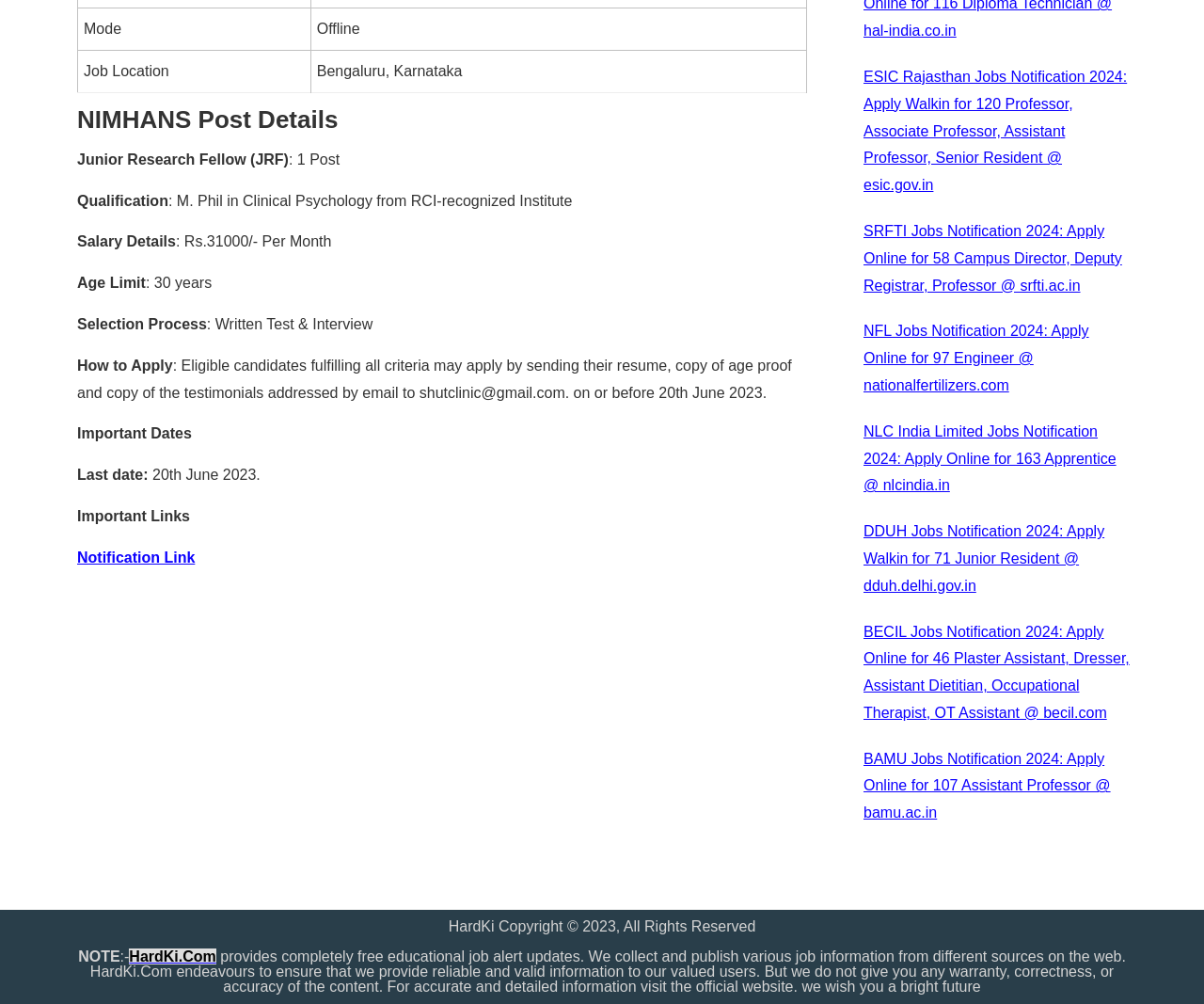Bounding box coordinates are given in the format (top-left x, top-left y, bottom-right x, bottom-right y). All values should be floating point numbers between 0 and 1. Provide the bounding box coordinate for the UI element described as: Notification Link

[0.064, 0.547, 0.162, 0.563]